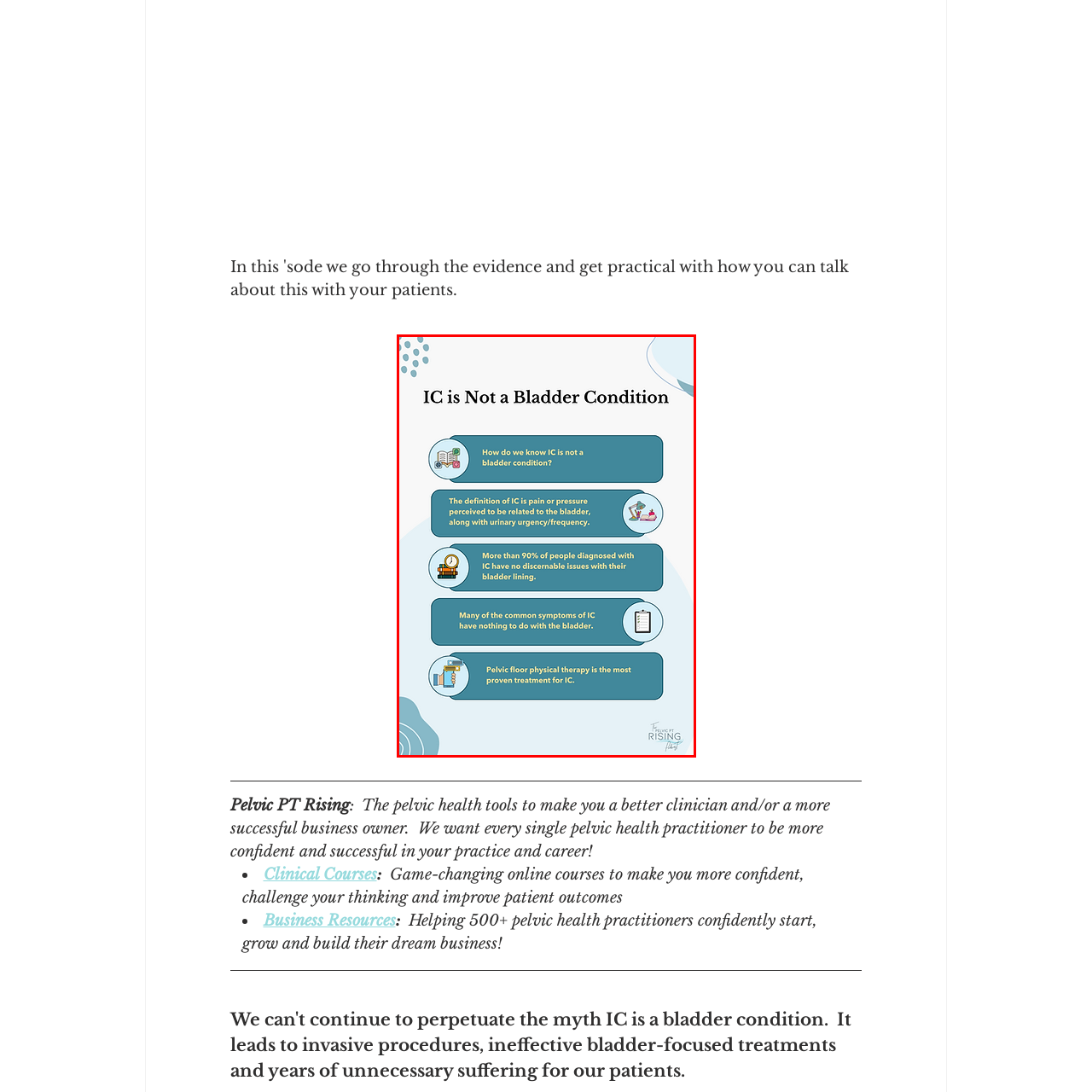What percentage of IC patients have no observable bladder lining issues?
Analyze the image within the red bounding box and respond to the question with a detailed answer derived from the visual content.

According to the infographic, over 90% of individuals diagnosed with IC exhibit no observable issues with their bladder lining, which challenges common misconceptions about the condition.